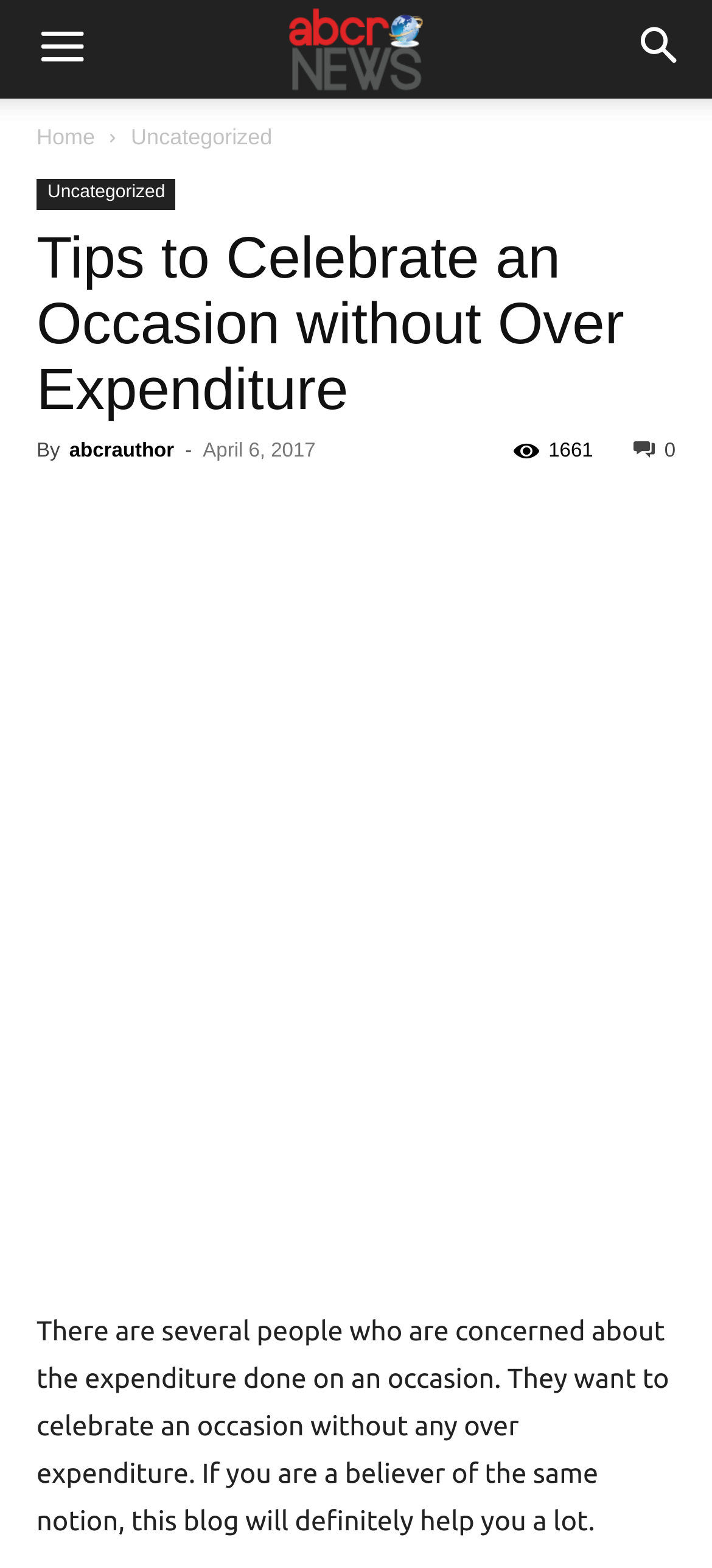Please determine the bounding box coordinates for the element with the description: "alt="Flowers" title="Flowers"".

[0.051, 0.396, 0.949, 0.804]